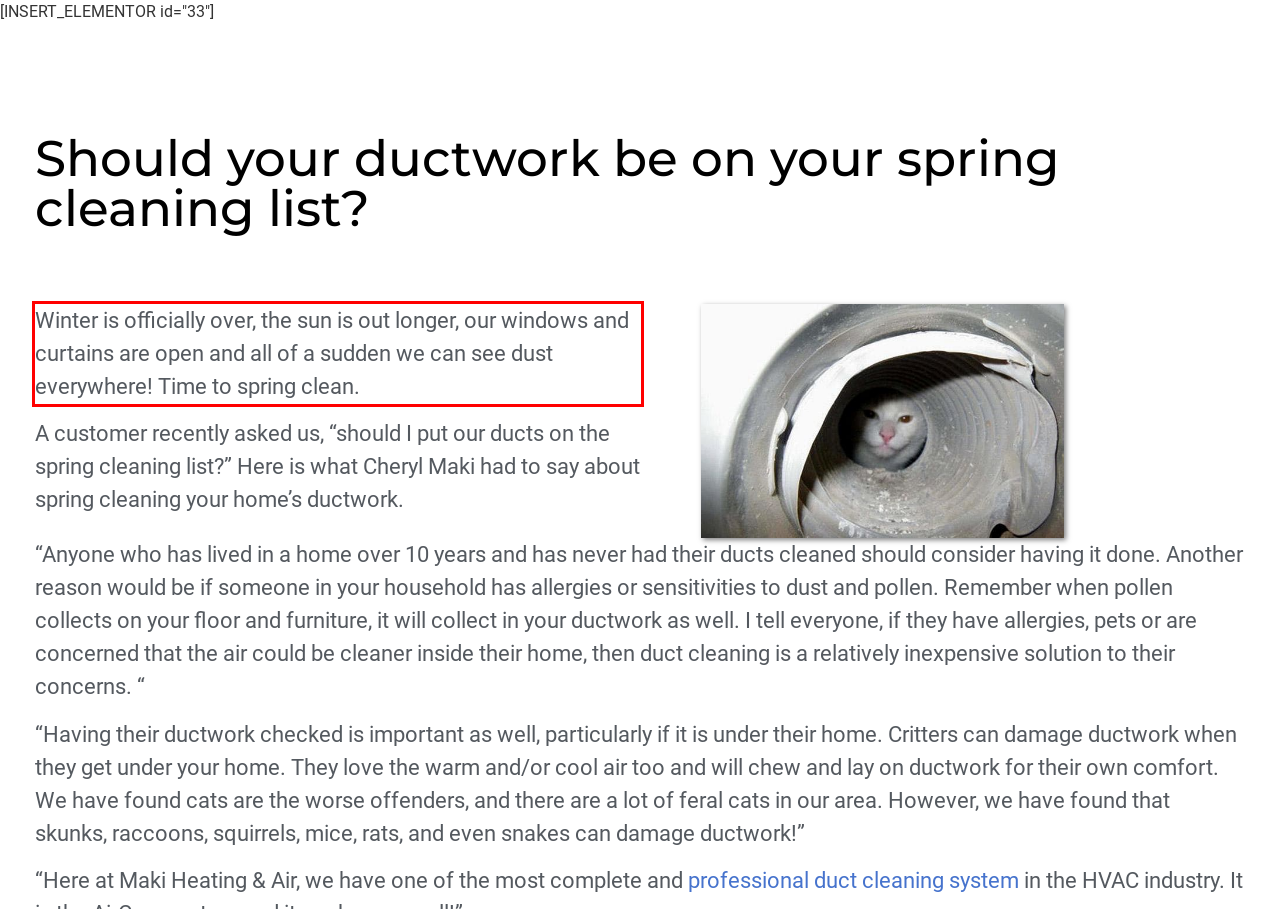Using OCR, extract the text content found within the red bounding box in the given webpage screenshot.

Winter is officially over, the sun is out longer, our windows and curtains are open and all of a sudden we can see dust everywhere! Time to spring clean.